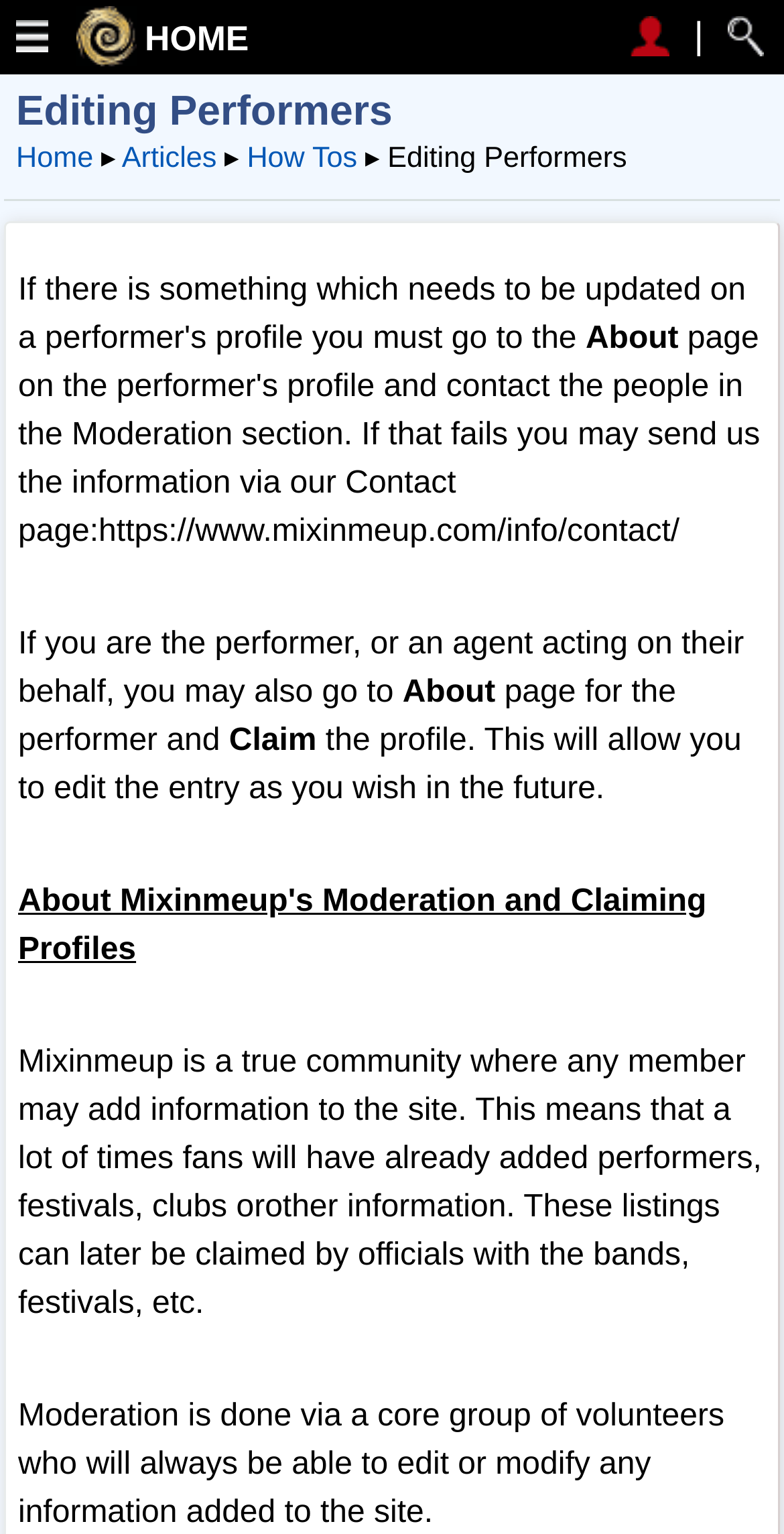Determine the bounding box coordinates of the region that needs to be clicked to achieve the task: "View quote".

None